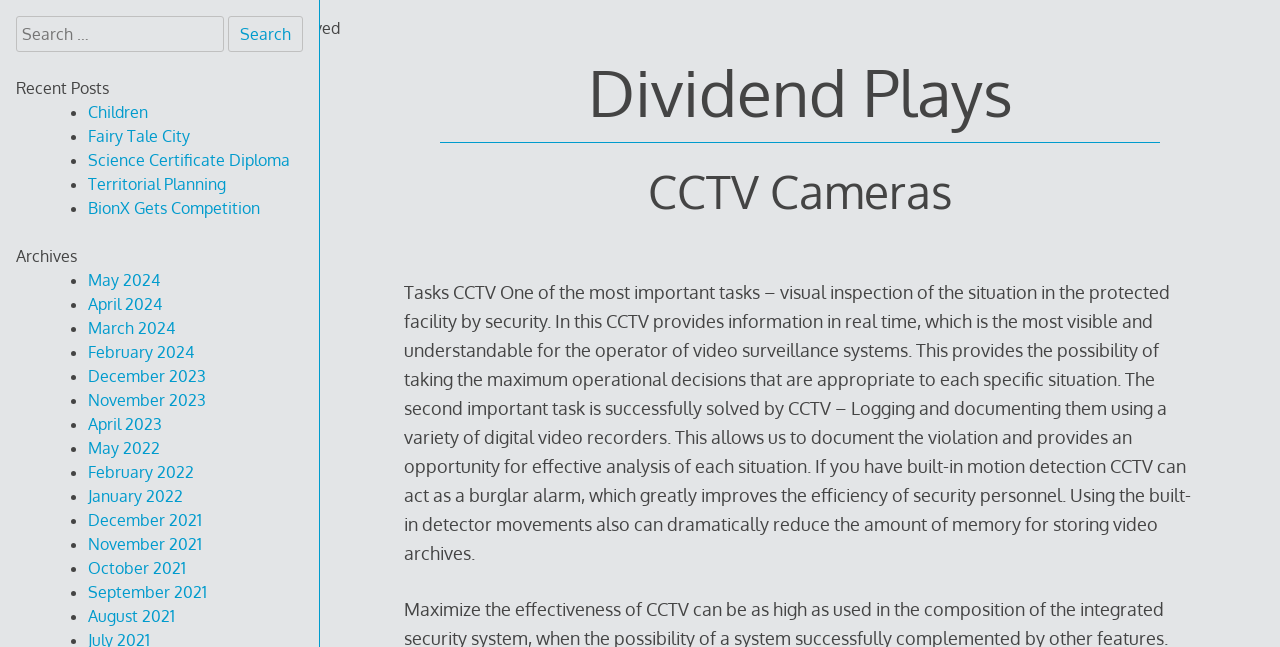Can you specify the bounding box coordinates of the area that needs to be clicked to fulfill the following instruction: "View archives from May 2024"?

[0.069, 0.417, 0.125, 0.447]